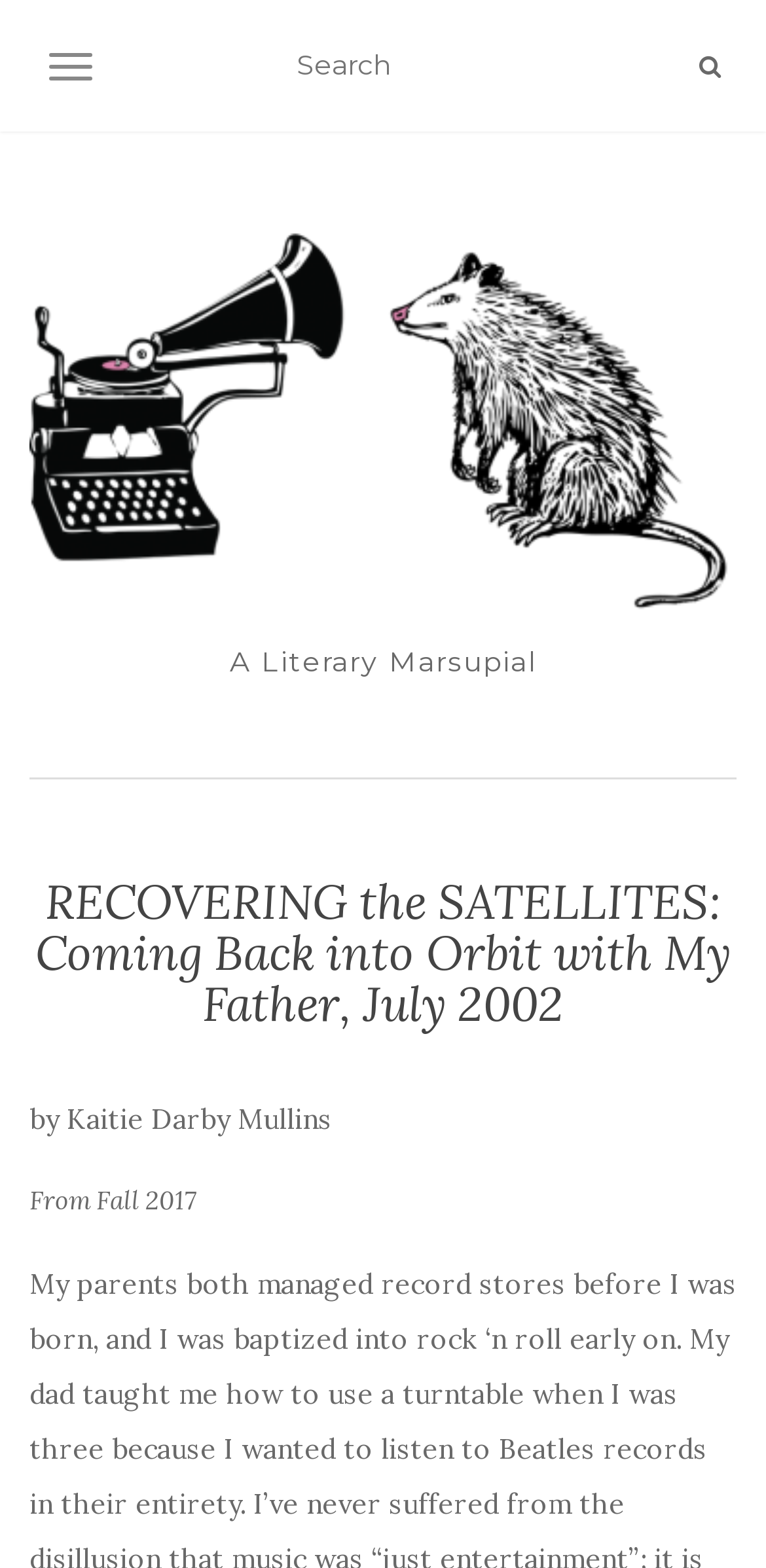Present a detailed account of what is displayed on the webpage.

The webpage appears to be a literary article or essay page. At the top left corner, there is a button labeled "TOGGLE NAVIGATION" and a link to "OPOSSUM" which is accompanied by an image of the same name. To the right of these elements, there is a search textbox with a button containing a magnifying glass icon.

Below the top navigation elements, there is a header section that spans the width of the page. The header contains the title "RECOVERING the SATELLITES: Coming Back into Orbit with My Father, July 2002" in a prominent font size. 

Underneath the title, there is a subtitle "A Literary Marsupial" centered on the page. The author's name, "Kaitie Darby Mullins", is displayed below the subtitle, followed by the publication date "From Fall 2017" further down.